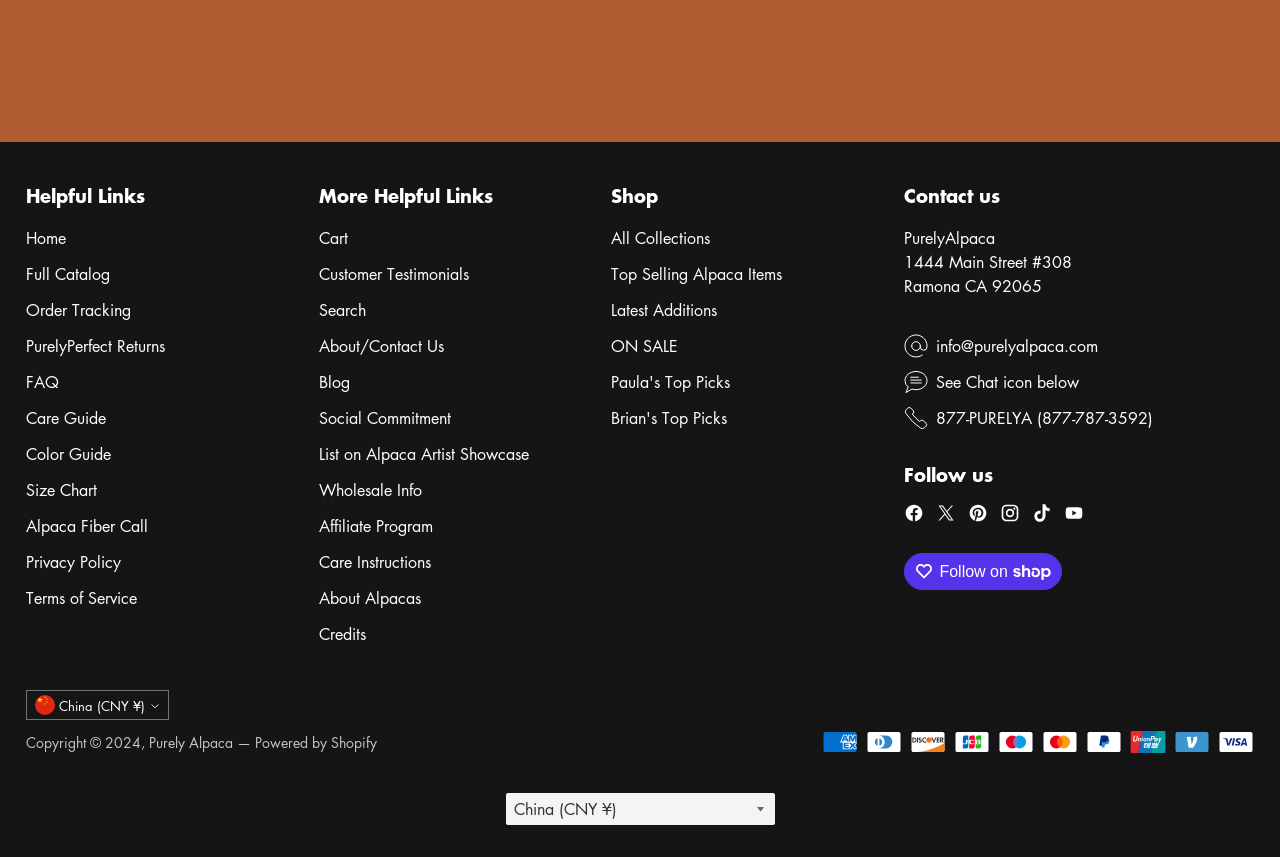Kindly respond to the following question with a single word or a brief phrase: 
What is the phone number?

877-787-3592